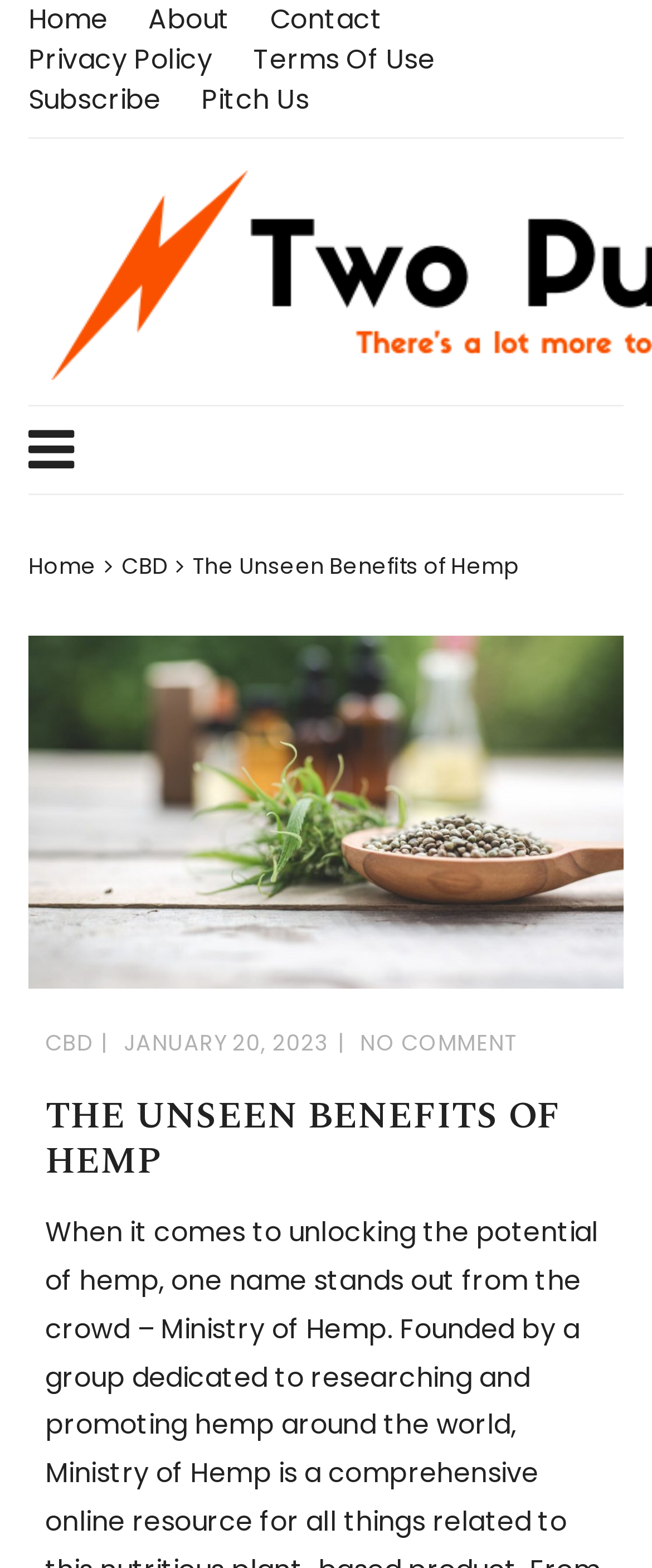What is the date of the current article?
Give a detailed response to the question by analyzing the screenshot.

I found a link element with the text 'JANUARY 20, 2023', which is likely the date of the current article.